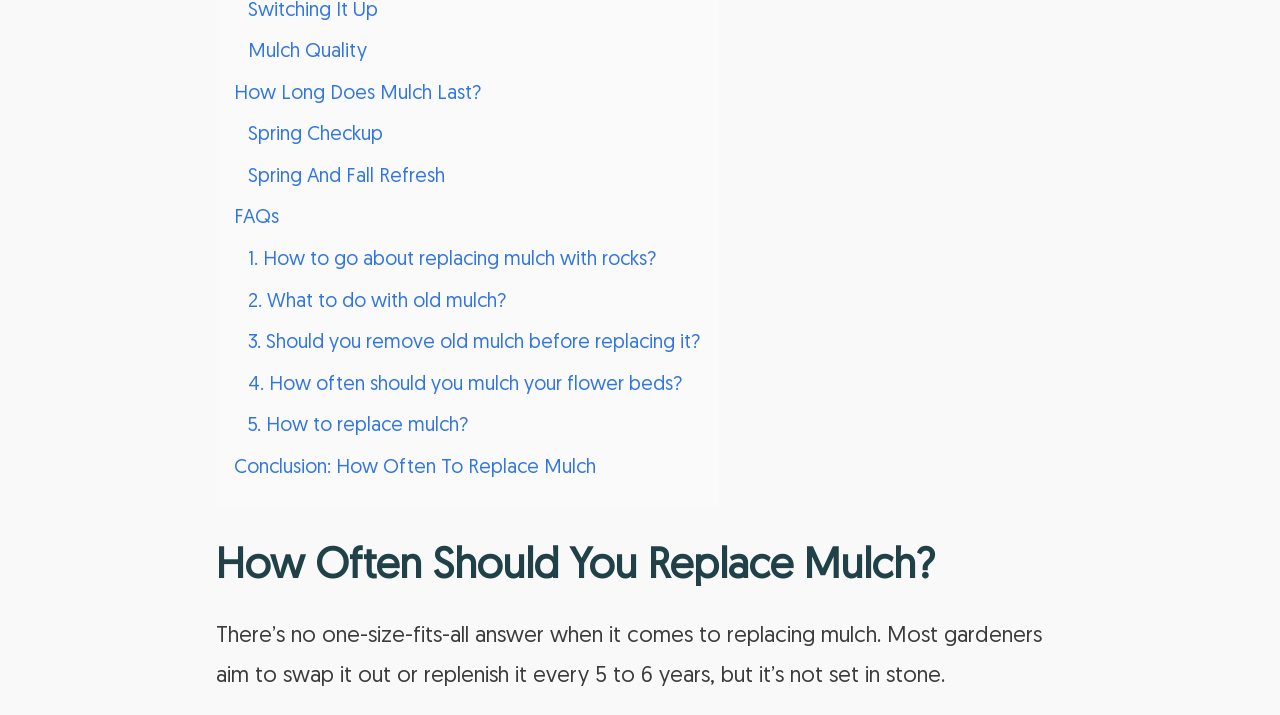Locate the bounding box coordinates of the UI element described by: "Spring And Fall Refresh". Provide the coordinates as four float numbers between 0 and 1, formatted as [left, top, right, bottom].

[0.194, 0.233, 0.348, 0.261]